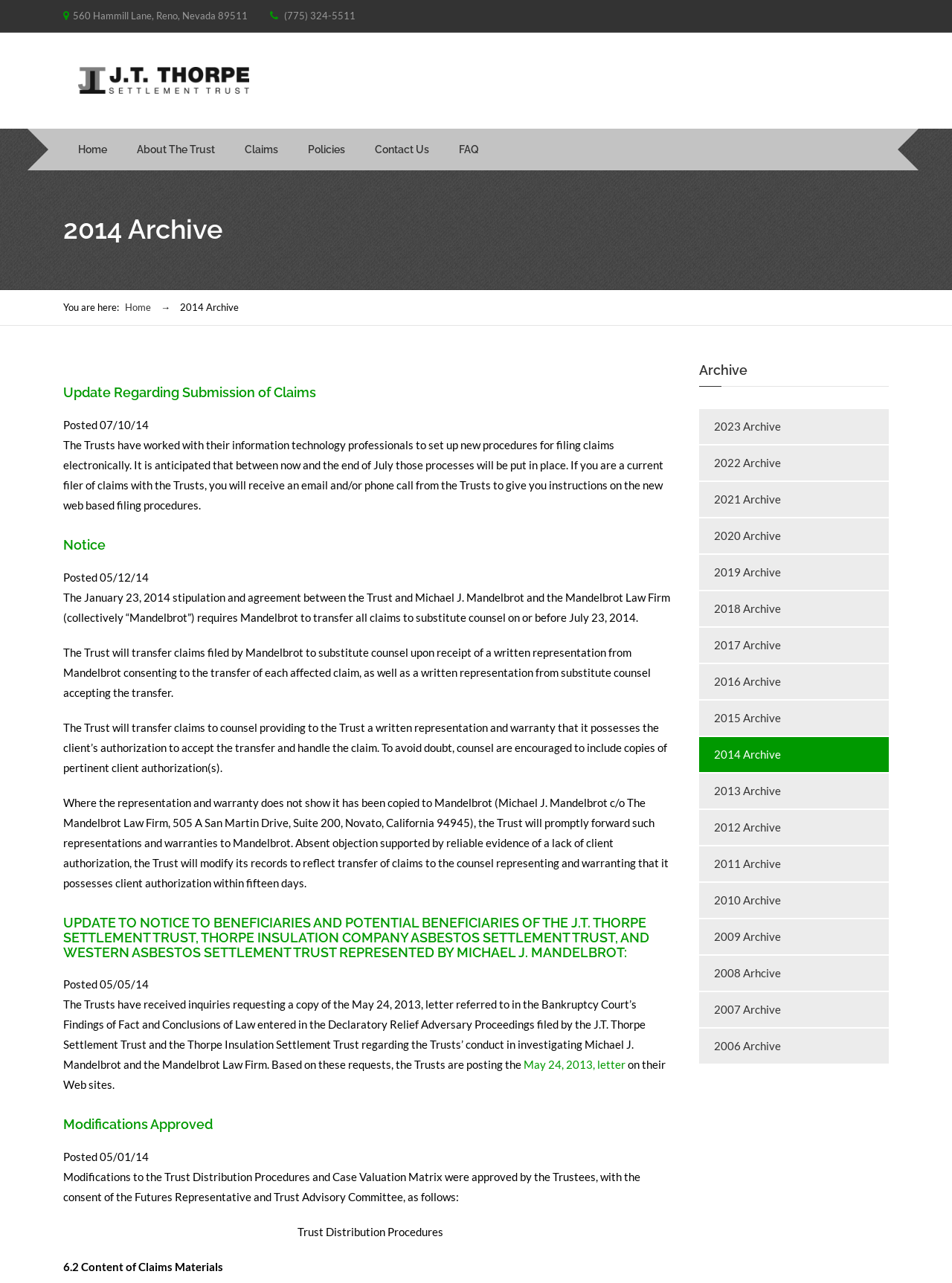Determine the bounding box of the UI component based on this description: "May 24, 2013, letter". The bounding box coordinates should be four float values between 0 and 1, i.e., [left, top, right, bottom].

[0.55, 0.825, 0.657, 0.835]